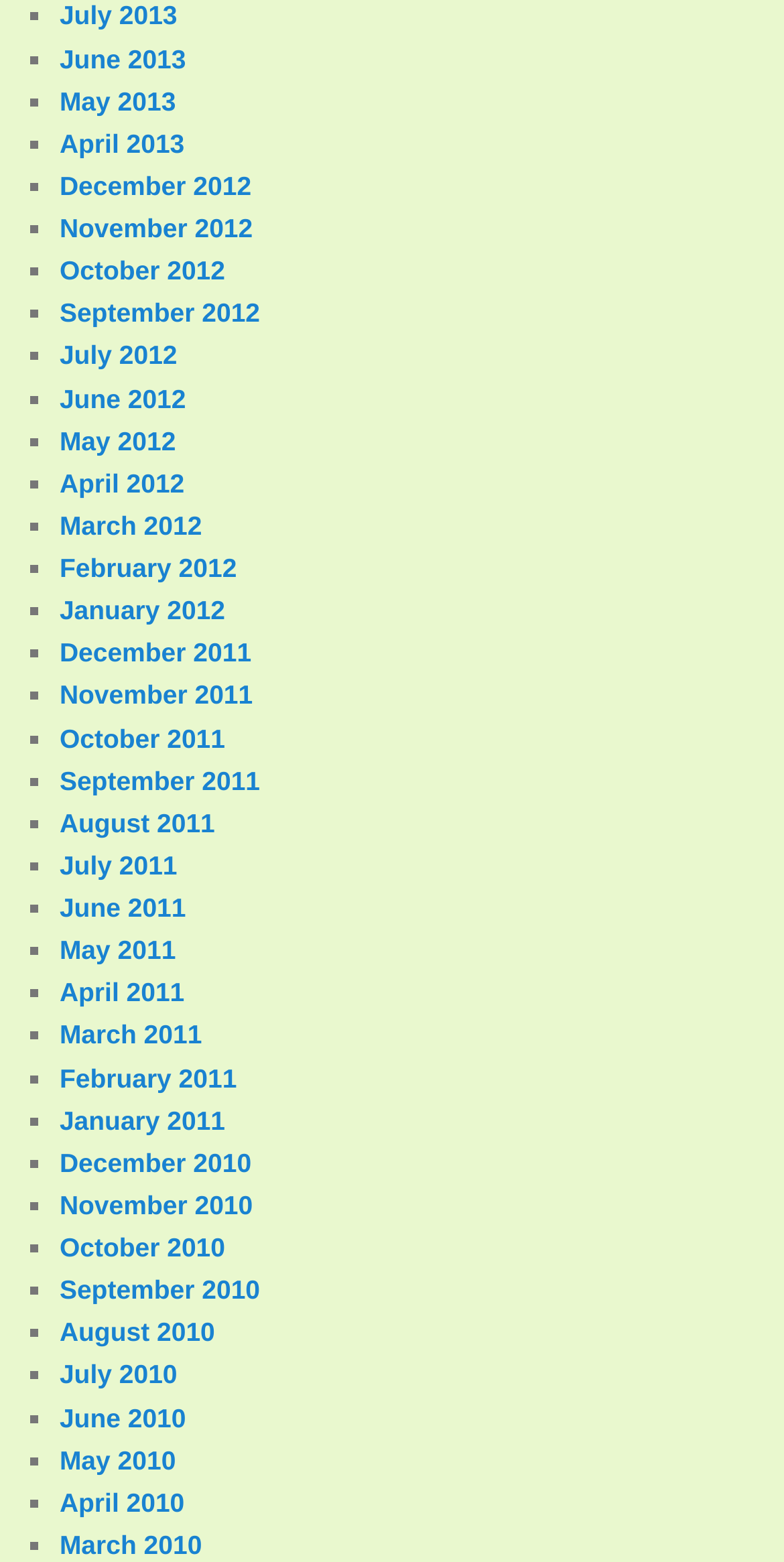Could you find the bounding box coordinates of the clickable area to complete this instruction: "click December 2012"?

[0.076, 0.109, 0.321, 0.129]